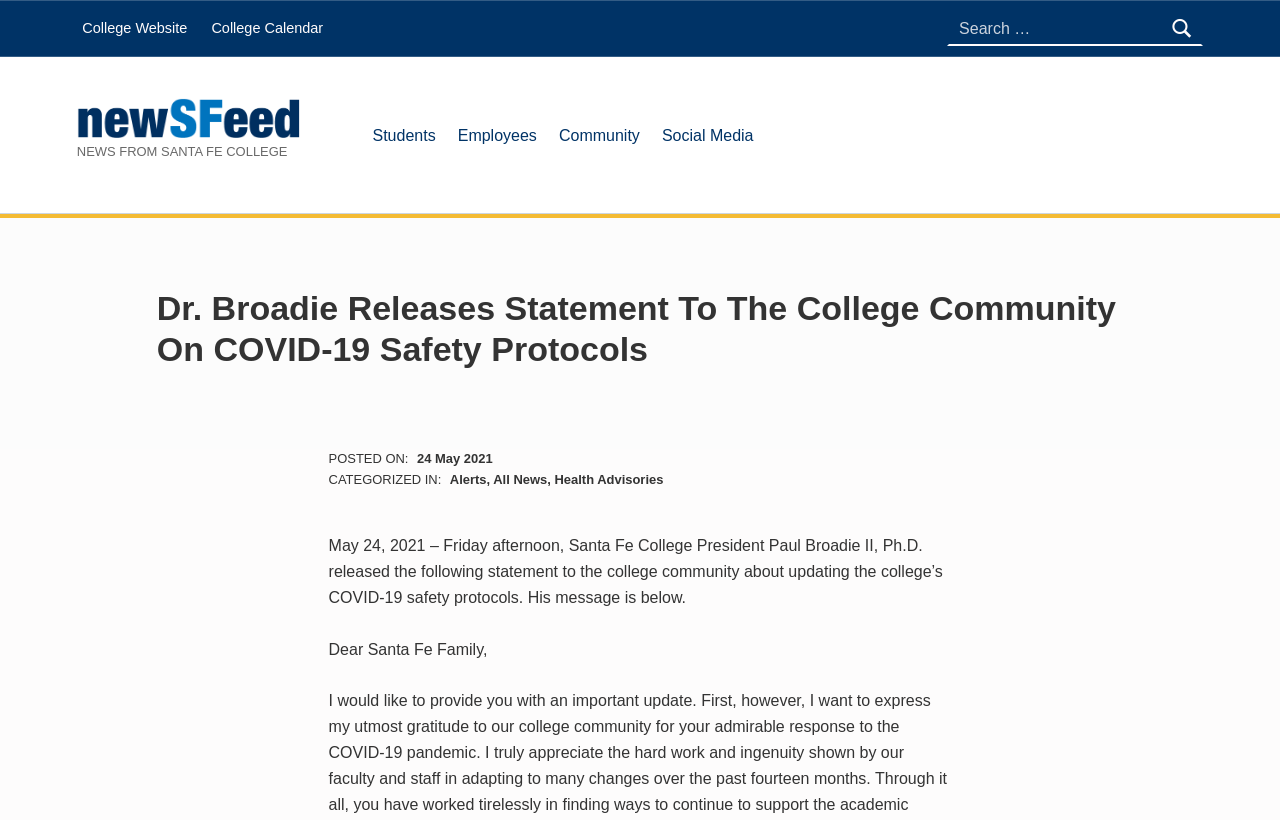Carefully examine the image and provide an in-depth answer to the question: What is the greeting used by the college president in his statement?

The answer can be found in the paragraph that starts with 'Dear Santa Fe Family,' where the college president addresses the college community.